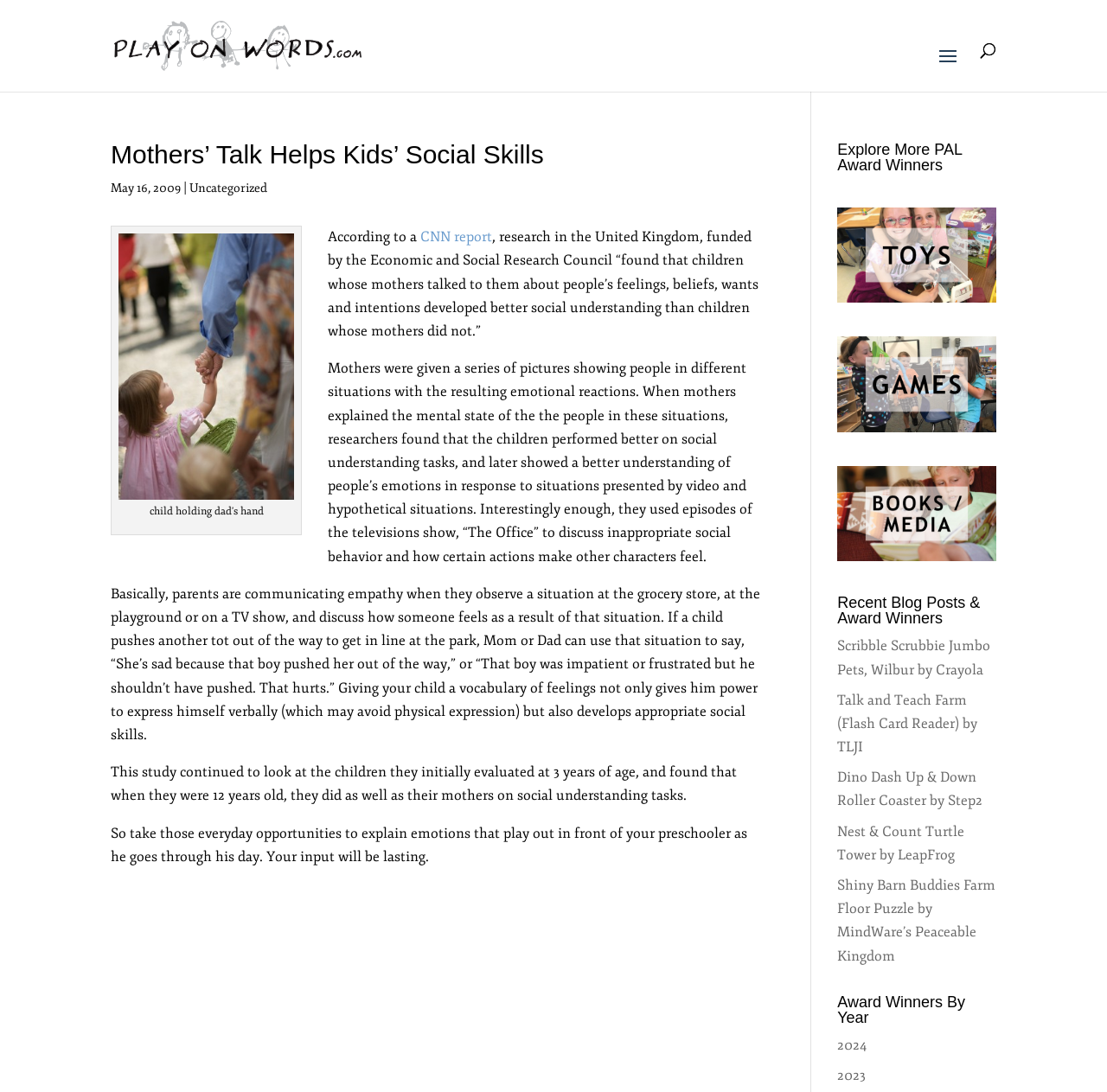Identify and provide the bounding box coordinates of the UI element described: "Comments feed". The coordinates should be formatted as [left, top, right, bottom], with each number being a float between 0 and 1.

None